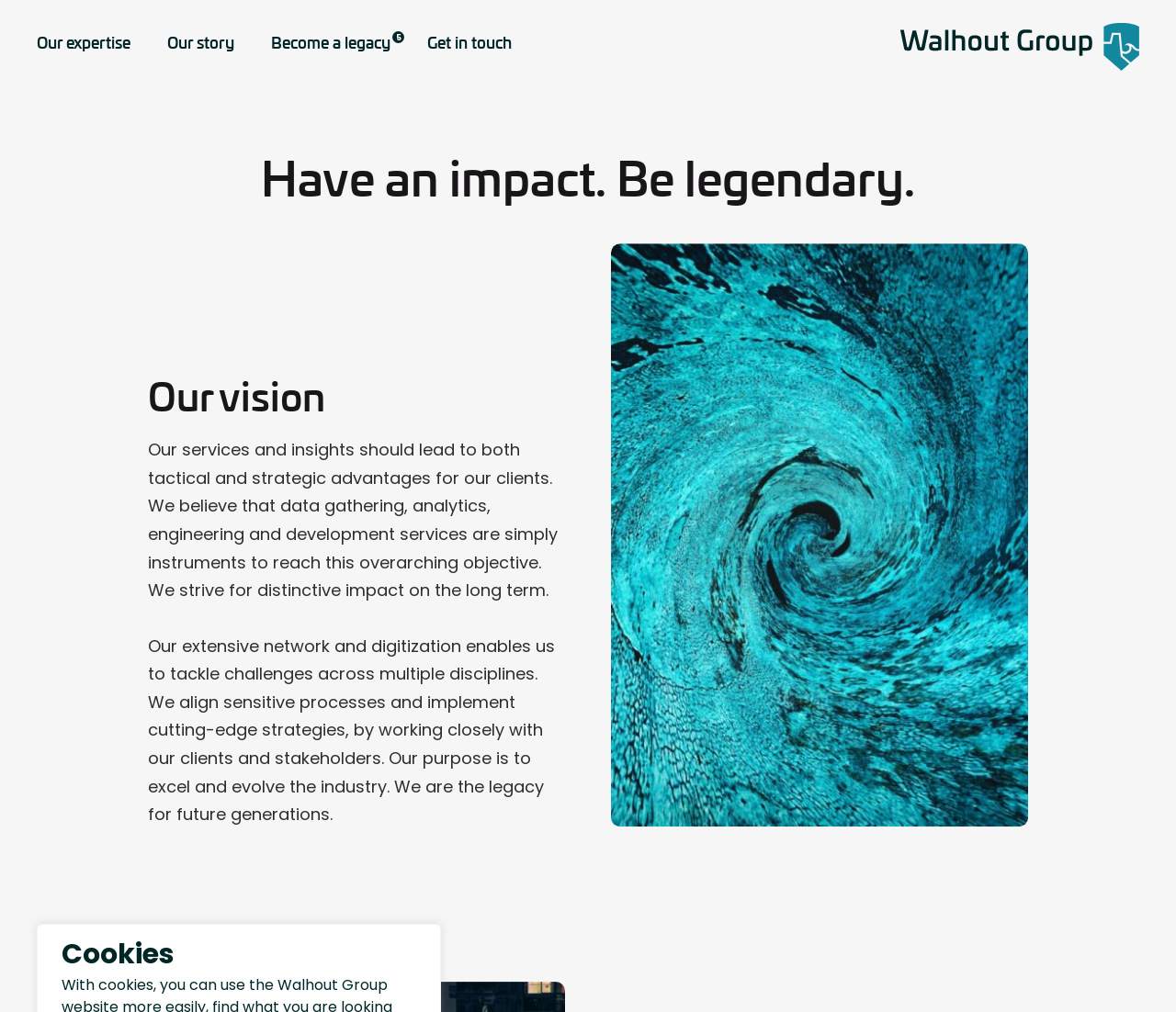Provide a brief response to the question below using one word or phrase:
What is the company's approach to working with clients?

Working closely with clients and stakeholders